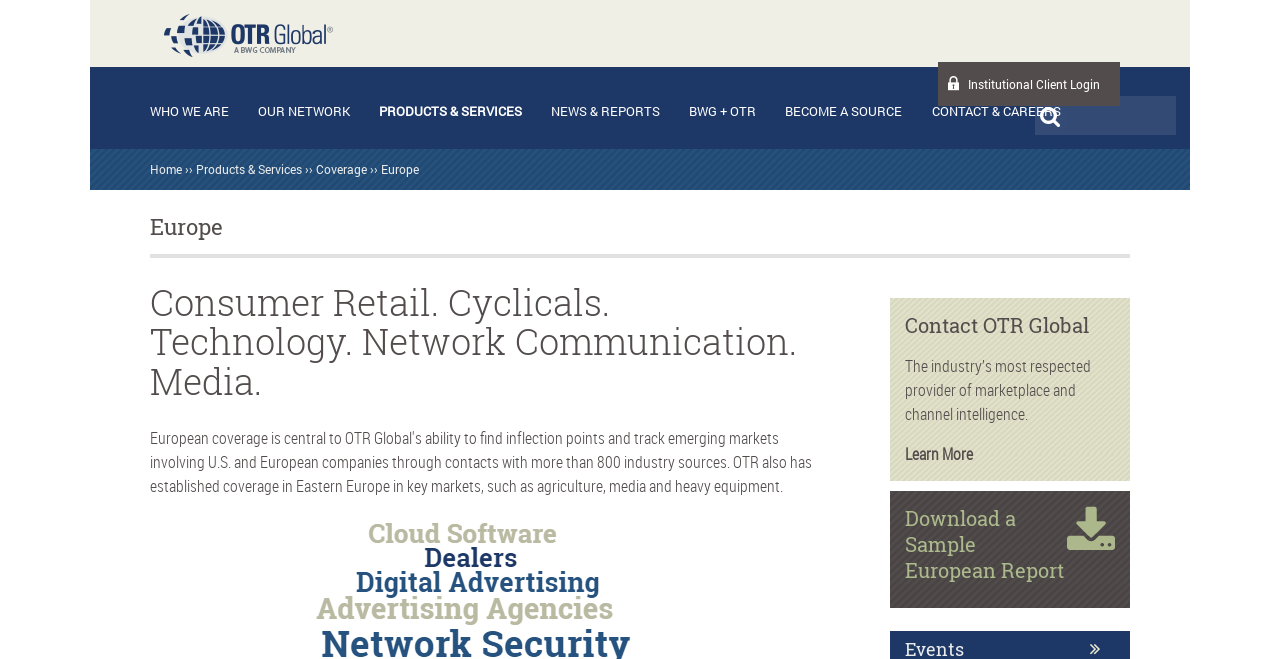What is the topic of the sample report that can be downloaded?
Please respond to the question with a detailed and thorough explanation.

The webpage has an image labeled 'Download Sample Report' and a heading 'Download a Sample European Report', indicating that the sample report is related to Europe and can be downloaded from the website.